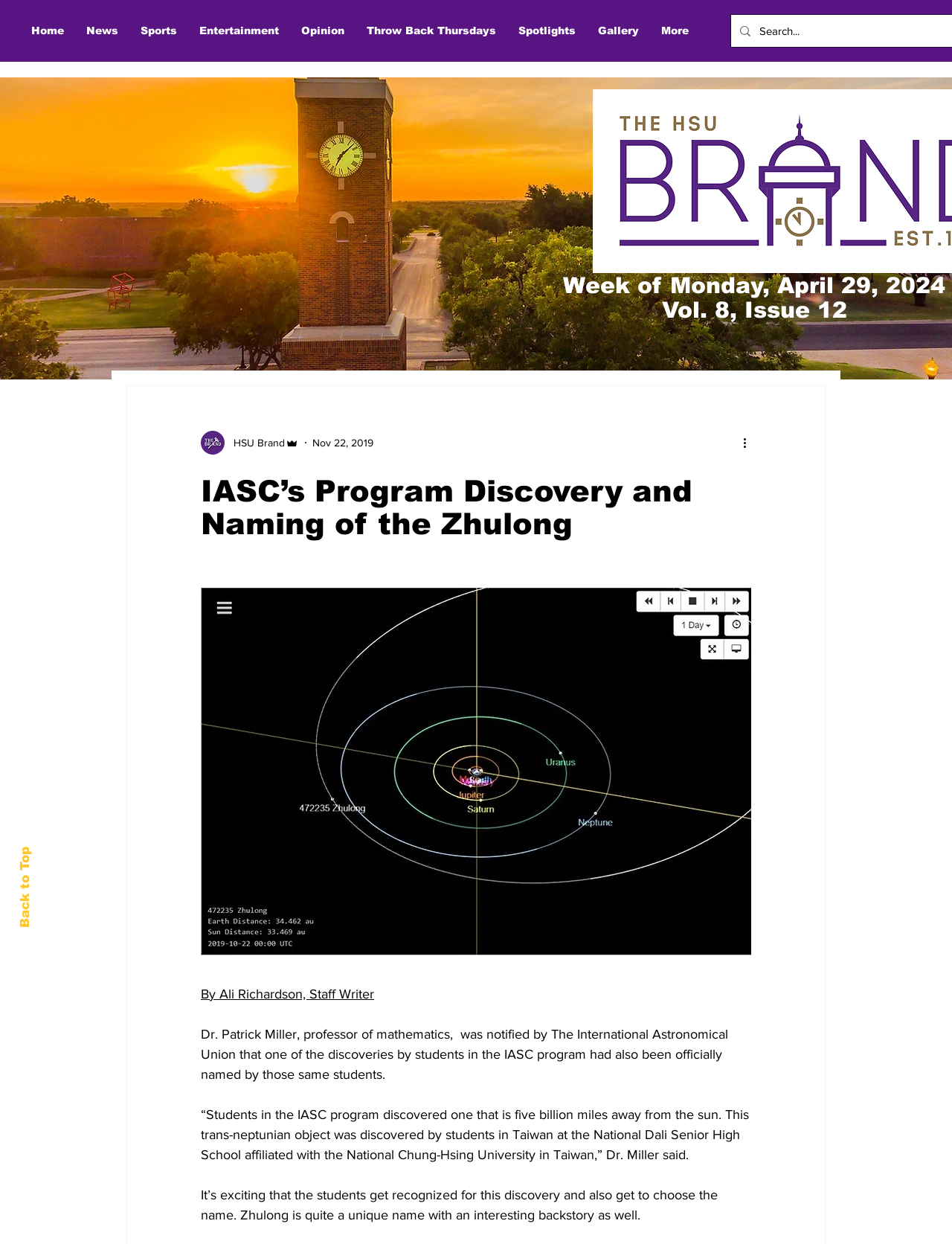Write a detailed summary of the webpage.

The webpage appears to be a news article about a discovery made by students in the IASC program. At the top of the page, there is a navigation menu with links to various sections of the website, including "Home", "News", "Sports", "Entertainment", "Opinion", "Throw Back Thursdays", "Spotlights", and "Gallery". To the right of the navigation menu, there is a search box.

Below the navigation menu, there is a section with the writer's picture and name, "HSU Brand Admin", along with the date "Nov 22, 2019". Next to this section, there is a button labeled "More actions".

The main content of the article is headed by a title, "IASC’s Program Discovery and Naming of the Zhulong", which spans almost the entire width of the page. Below the title, there is a brief introduction to the article, written by Ali Richardson, Staff Writer. The introduction mentions Dr. Patrick Miller, a professor of mathematics, and his notification from The International Astronomical Union about a discovery made by students in the IASC program.

The article continues with a quote from Dr. Miller, describing the discovery of a trans-neptunian object by students in Taiwan. The quote is followed by another paragraph, where Dr. Miller expresses his excitement about the students being recognized for their discovery and getting to choose the name, Zhulong.

At the bottom of the page, there is a "Back to Top" link, which allows users to quickly navigate back to the top of the page.